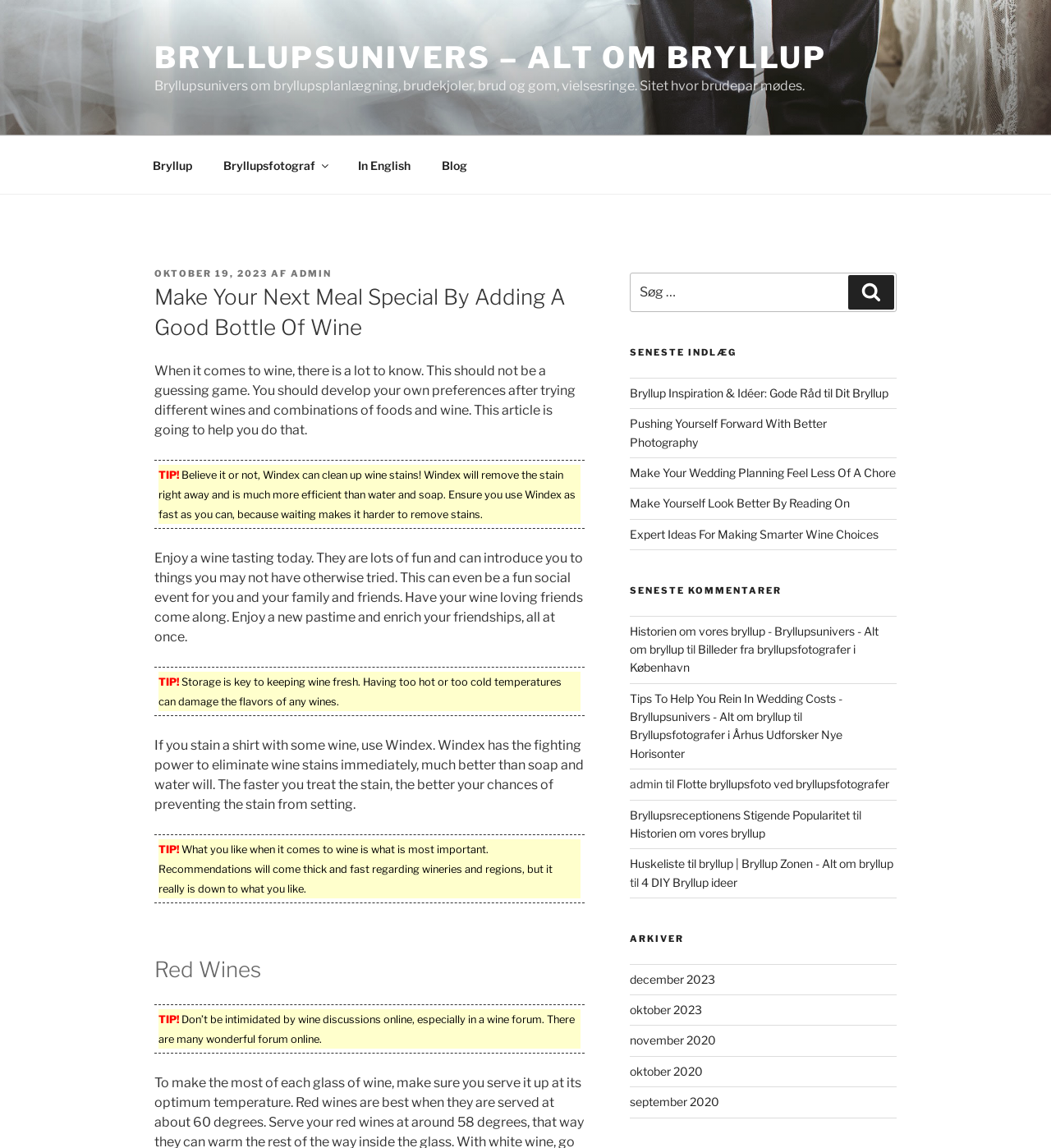Find the primary header on the webpage and provide its text.

Make Your Next Meal Special By Adding A Good Bottle Of Wine